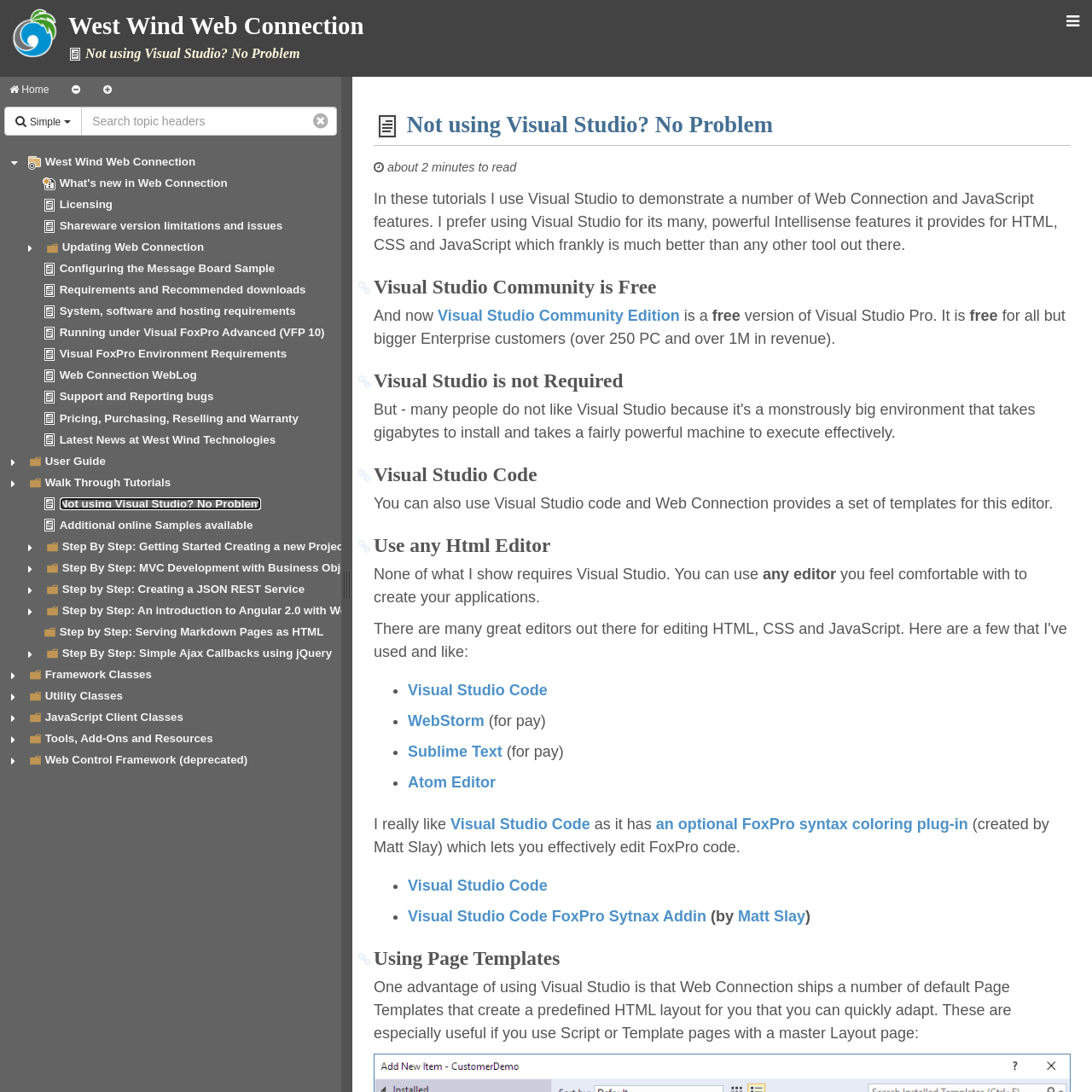How many links are there in the webpage?
Look at the screenshot and respond with a single word or phrase.

Many